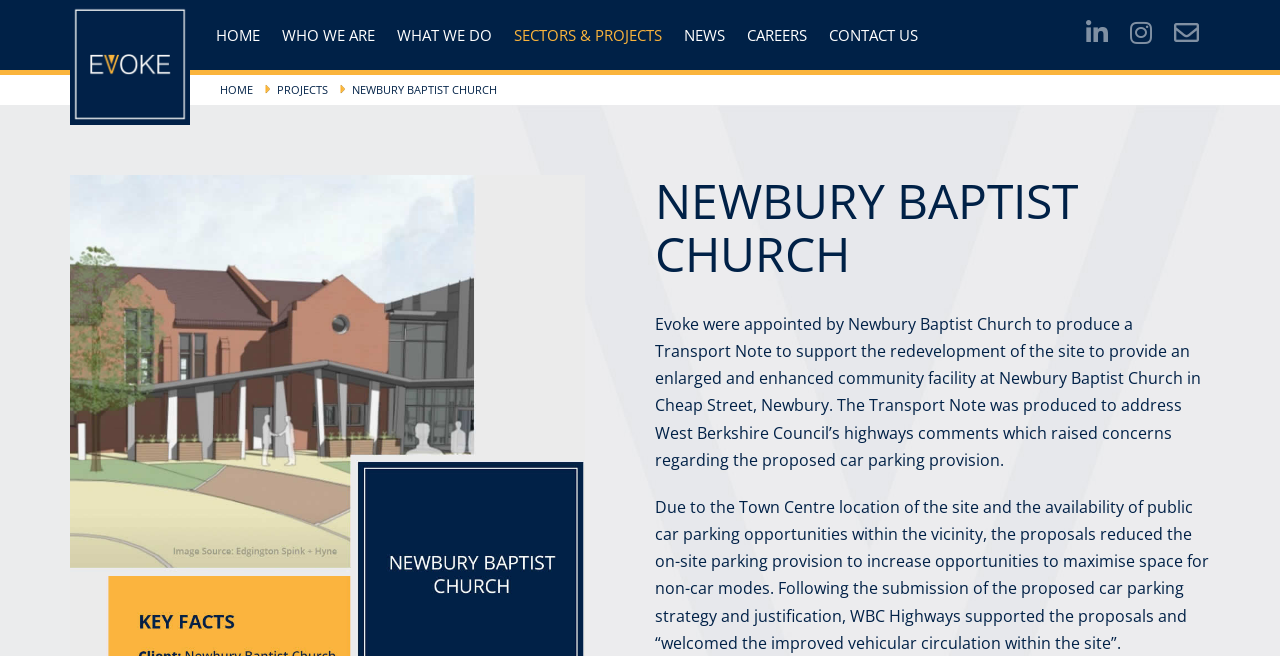Show the bounding box coordinates of the region that should be clicked to follow the instruction: "View PROJECTS."

[0.216, 0.125, 0.256, 0.148]